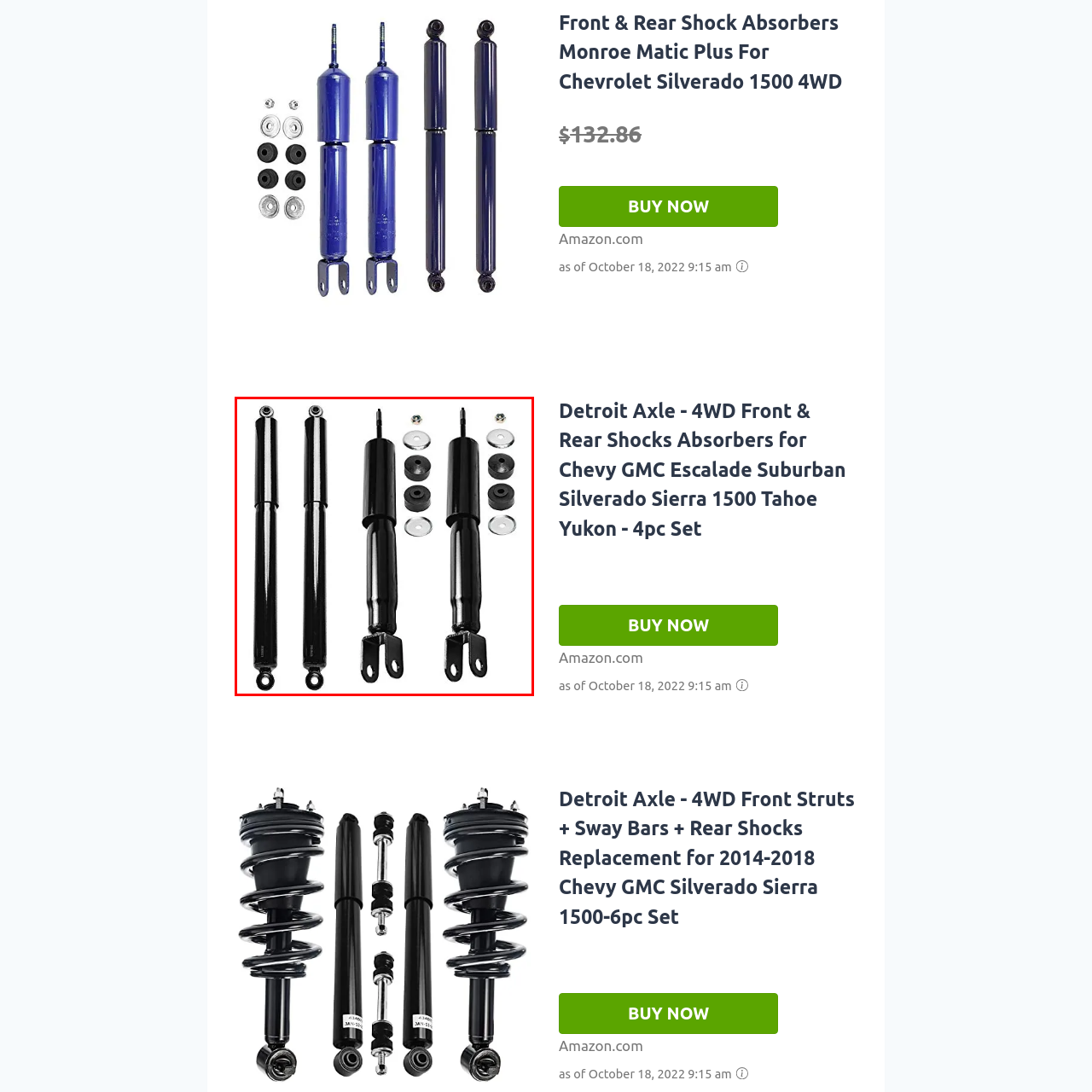Pay special attention to the segment of the image inside the red box and offer a detailed answer to the question that follows, based on what you see: What is the purpose of the rubber and metal washers?

According to the caption, the rubber and metal washers are 'essential for proper installation and operation', suggesting that their purpose is to ensure the shock absorbers are installed and functioning correctly.